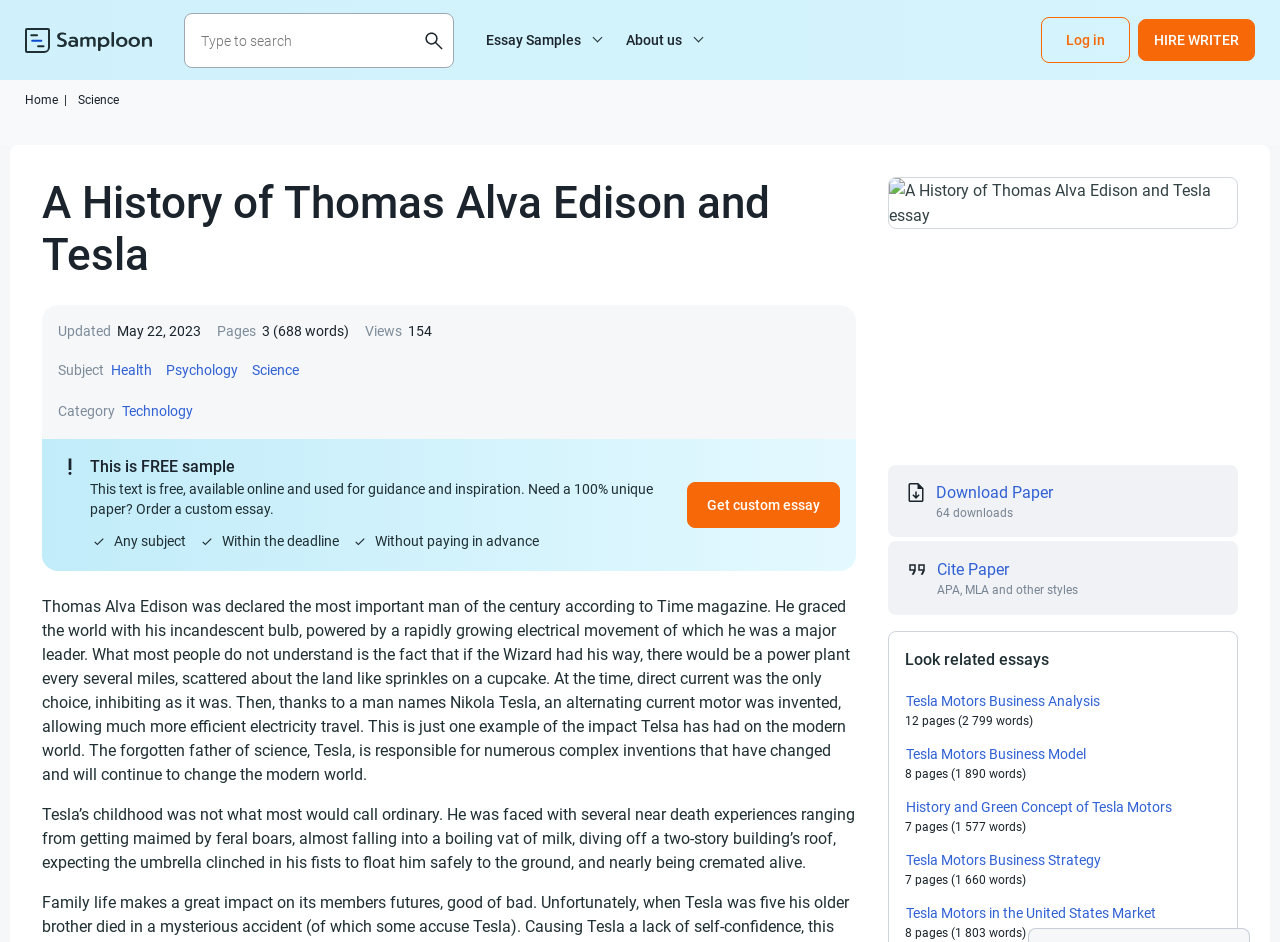Can you pinpoint the bounding box coordinates for the clickable element required for this instruction: "Search for a topic"? The coordinates should be four float numbers between 0 and 1, i.e., [left, top, right, bottom].

[0.144, 0.013, 0.355, 0.072]